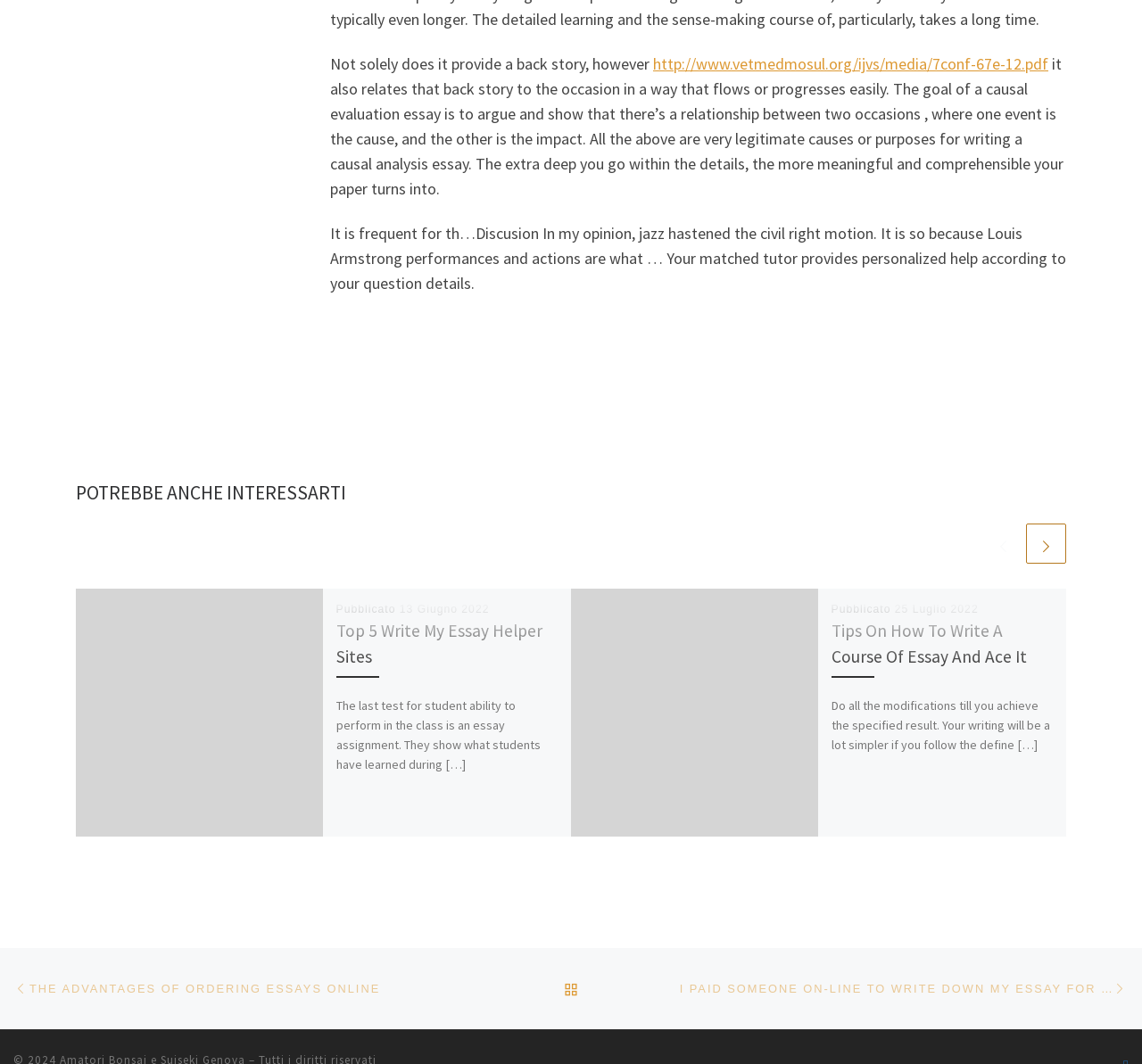Based on the element description February 2023, identify the bounding box of the UI element in the given webpage screenshot. The coordinates should be in the format (top-left x, top-left y, bottom-right x, bottom-right y) and must be between 0 and 1.

None